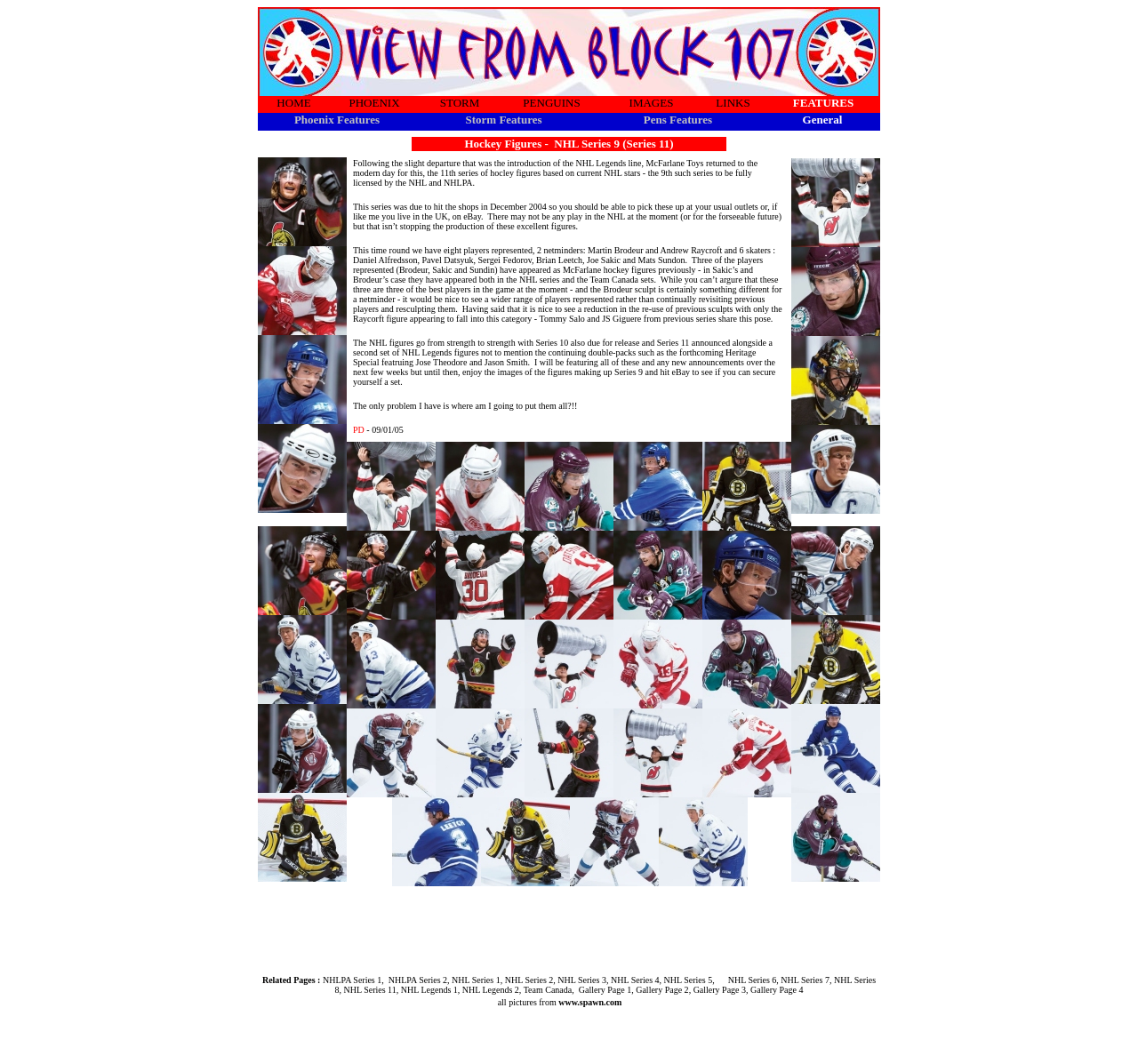How many players are represented in this series?
Give a thorough and detailed response to the question.

According to the text on the webpage, this series of hockey figures represents 8 players, including 2 netminders and 6 skaters.